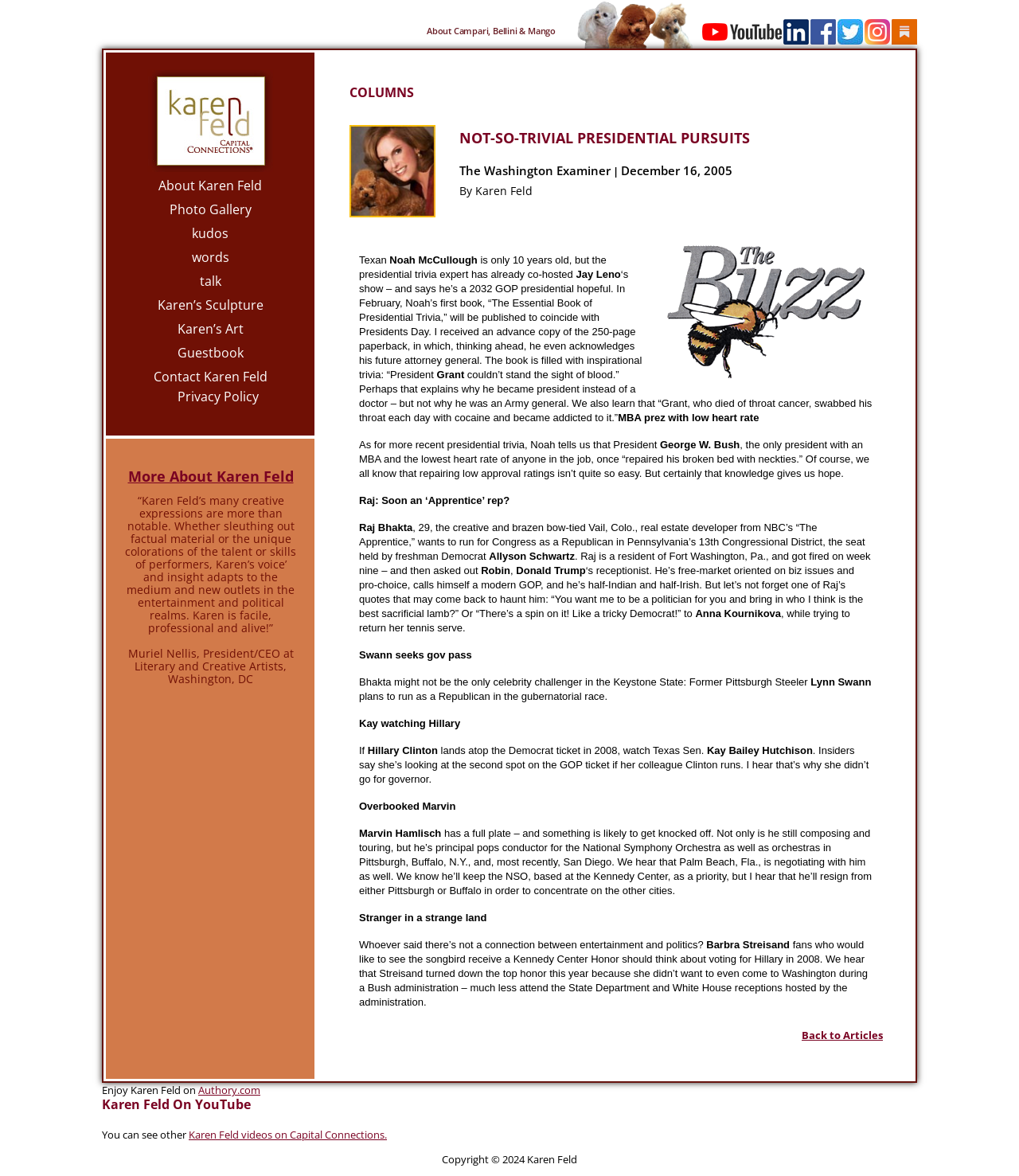What is the title of the book written by Noah McCullough?
Give a thorough and detailed response to the question.

The title of the book is mentioned in the article as '“The Essential Book of Presidential Trivia,” will be published to coincide with Presidents Day'.